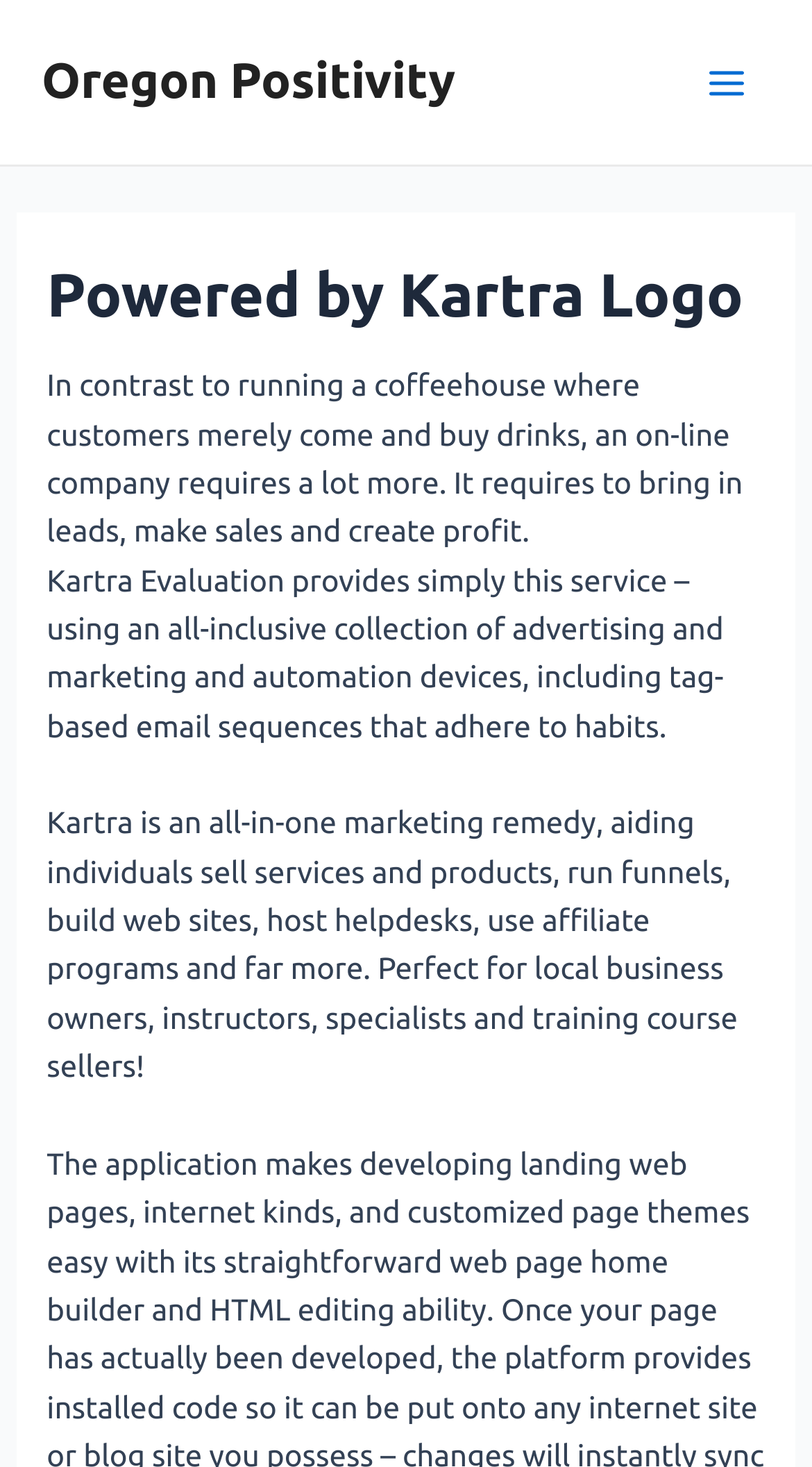Identify the headline of the webpage and generate its text content.

Powered by Kartra Logo